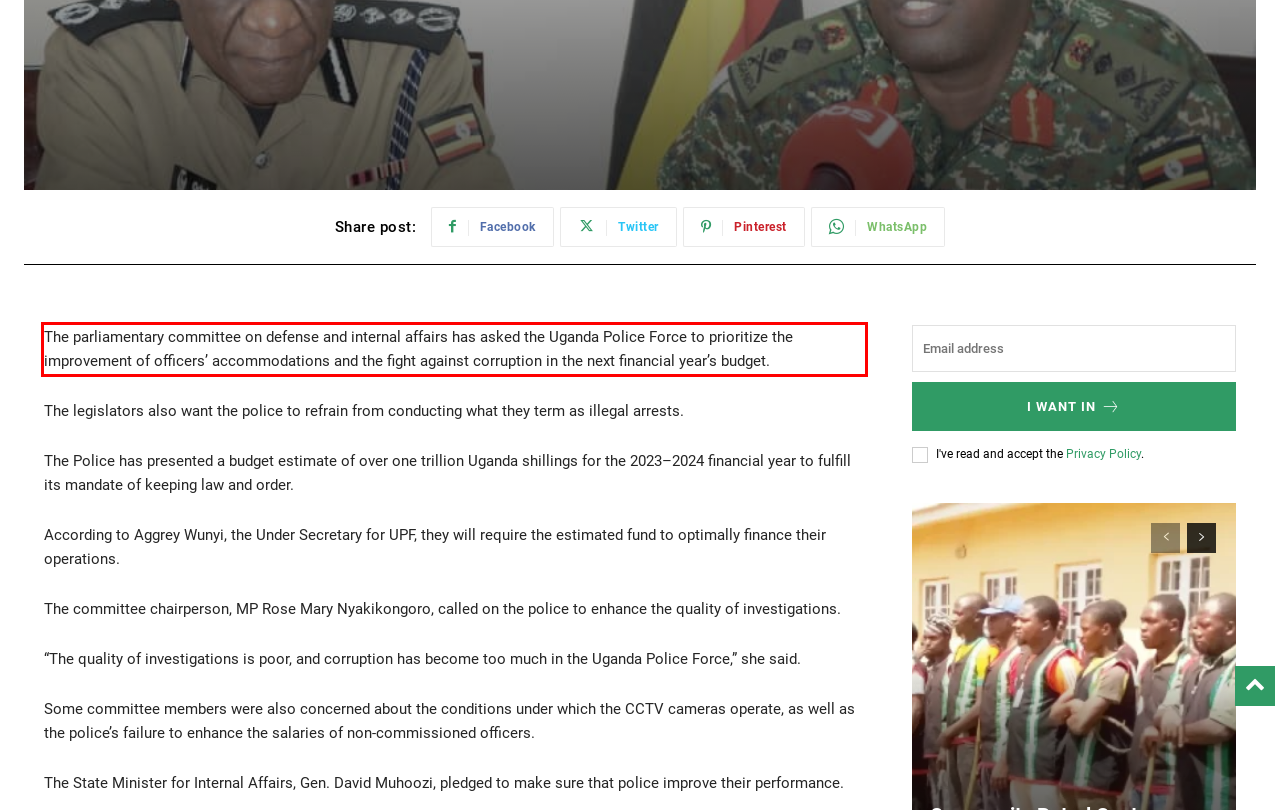Analyze the screenshot of a webpage where a red rectangle is bounding a UI element. Extract and generate the text content within this red bounding box.

The parliamentary committee on defense and internal affairs has asked the Uganda Police Force to prioritize the improvement of officers’ accommodations and the fight against corruption in the next financial year’s budget.